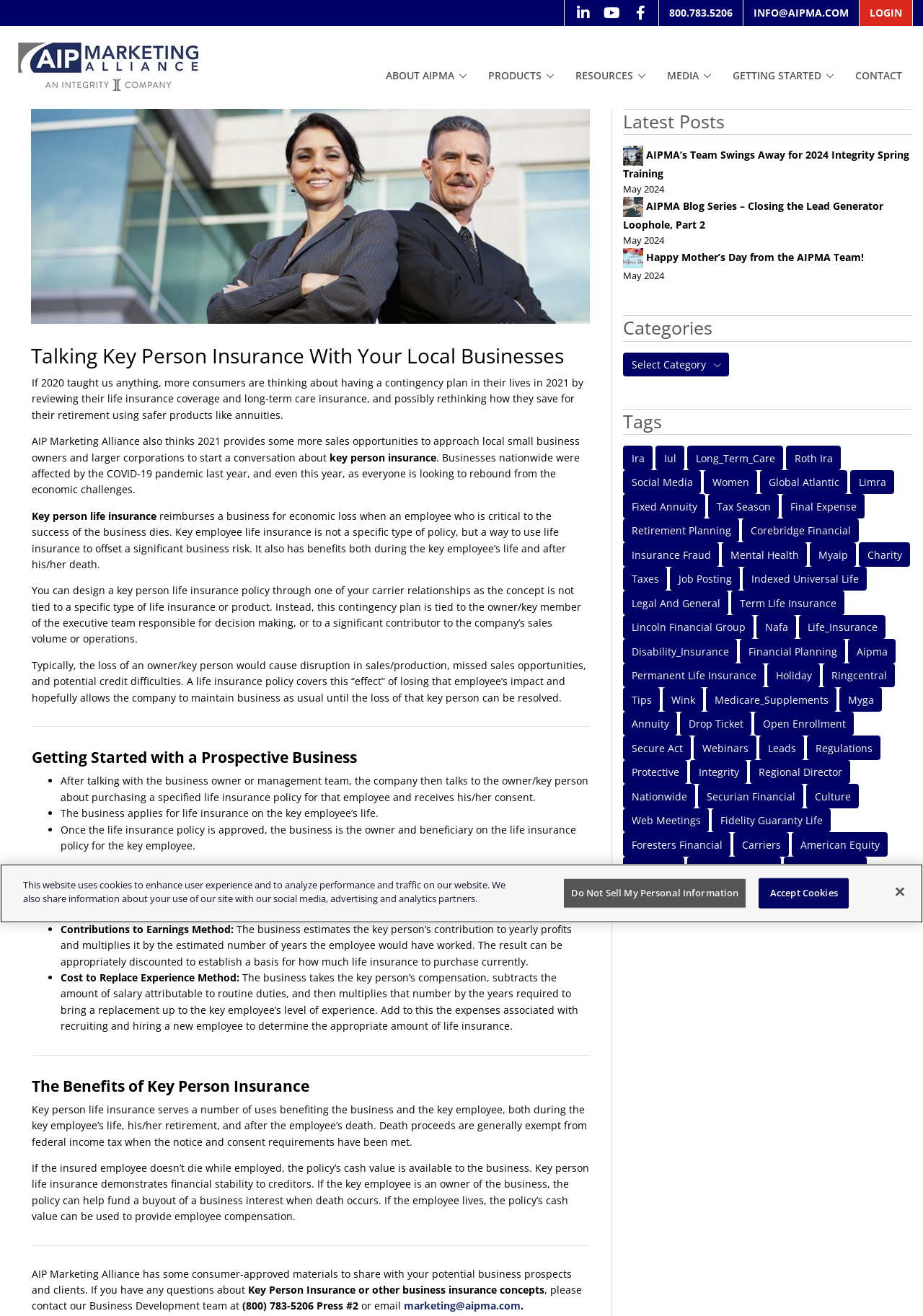Answer this question using a single word or a brief phrase:
What are the benefits of key person insurance?

Financial stability and buyout of business interest